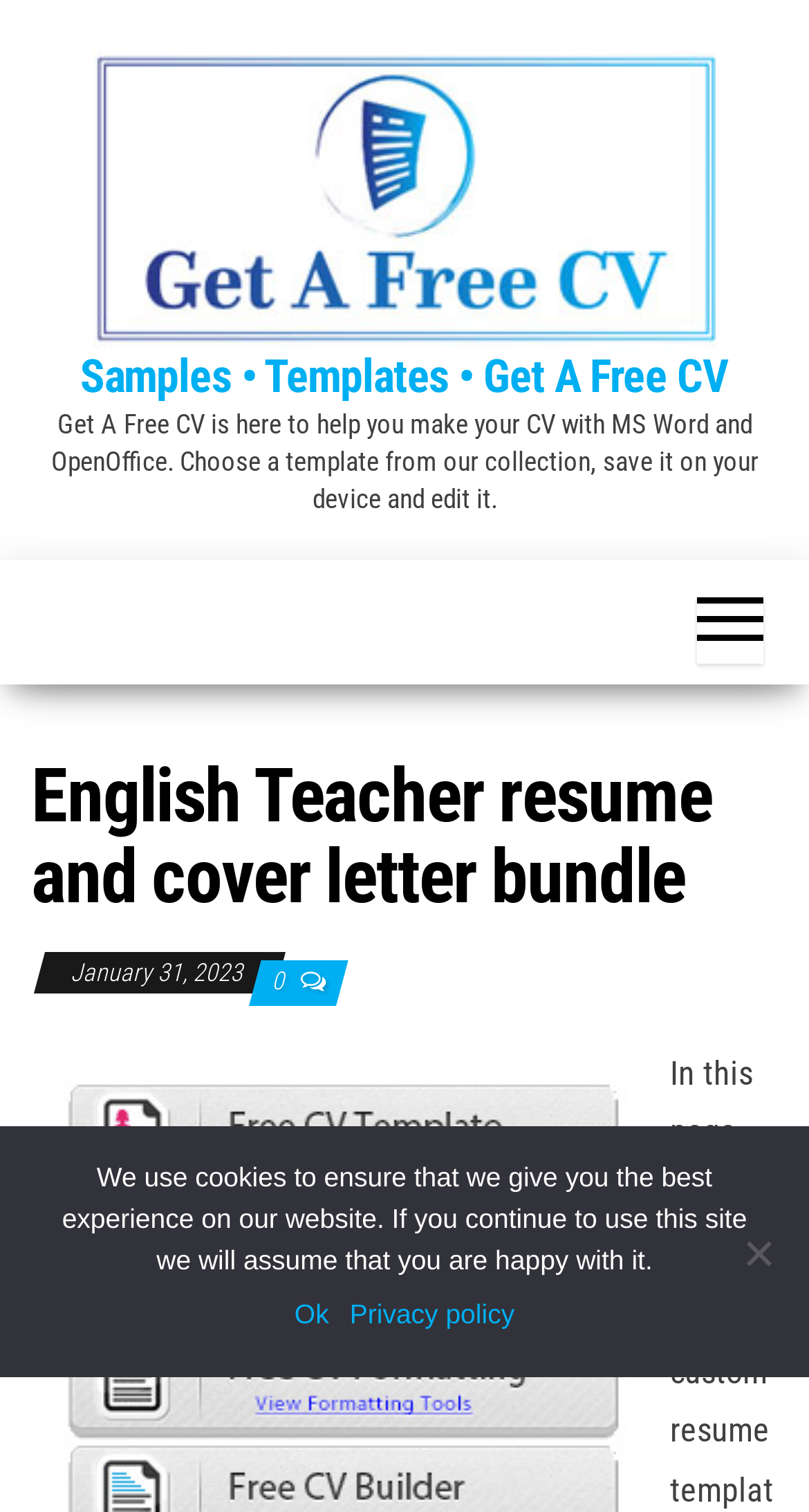Identify the headline of the webpage and generate its text content.

English Teacher resume and cover letter bundle